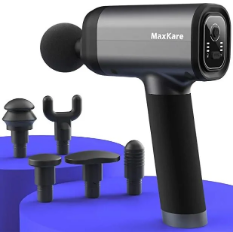Explain the image in a detailed and descriptive way.

The image showcases a MaxKare massage gun, designed for muscle recovery and relaxation. Featuring a sleek, ergonomic handle, this device is ideal for alleviating muscle tension after workouts. Accompanying the massage gun are several interchangeable attachments, each suited for targeting different muscle groups and providing versatile relief tailored to individual needs. The vibrant blue background enhances the product’s modern aesthetic, making it a stylish addition to any fitness routine. This gift idea is particularly suitable for Father’s Day, appealing to dads who appreciate fitness and wellness solutions.